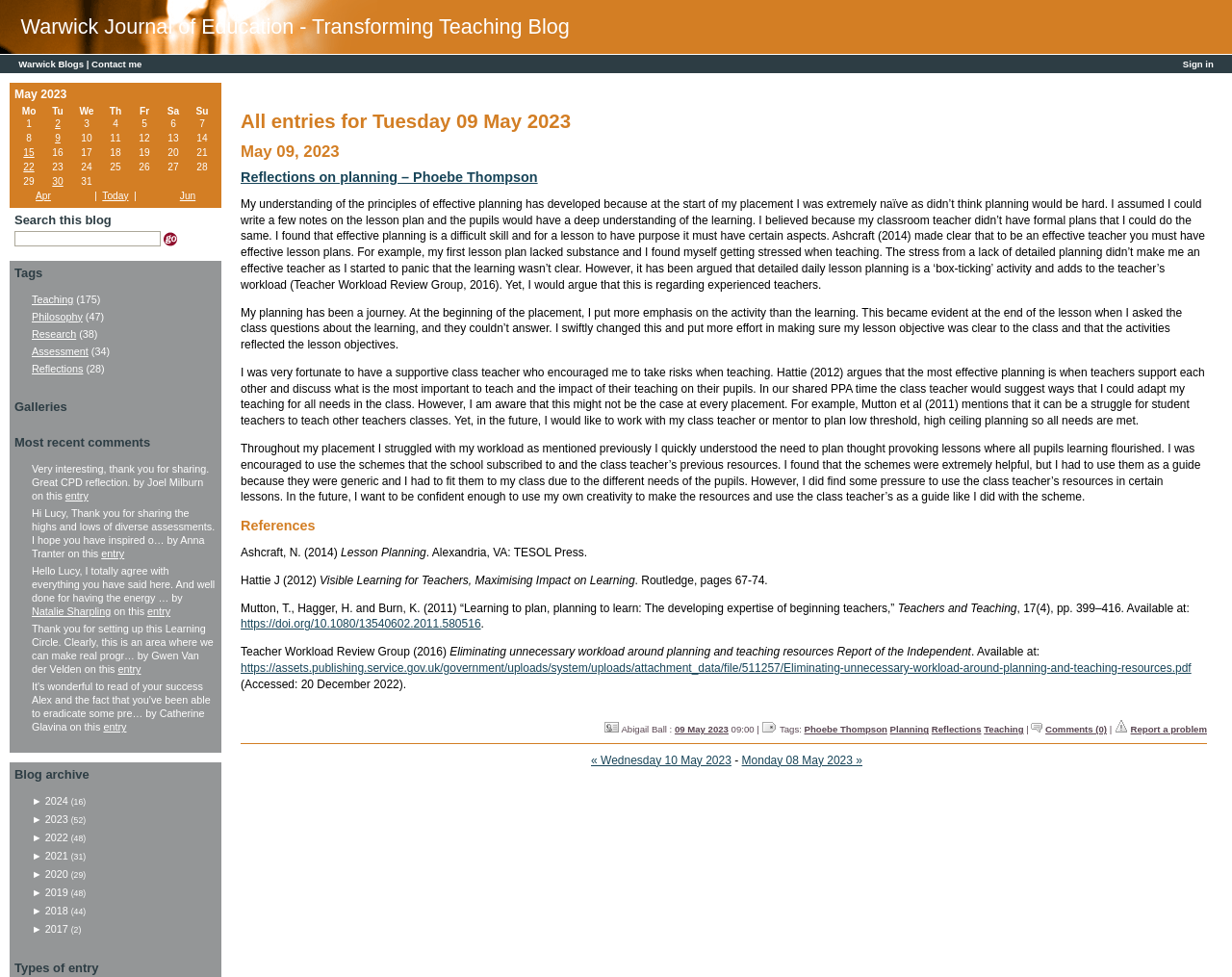Identify and extract the heading text of the webpage.

All entries for Tuesday 09 May 2023